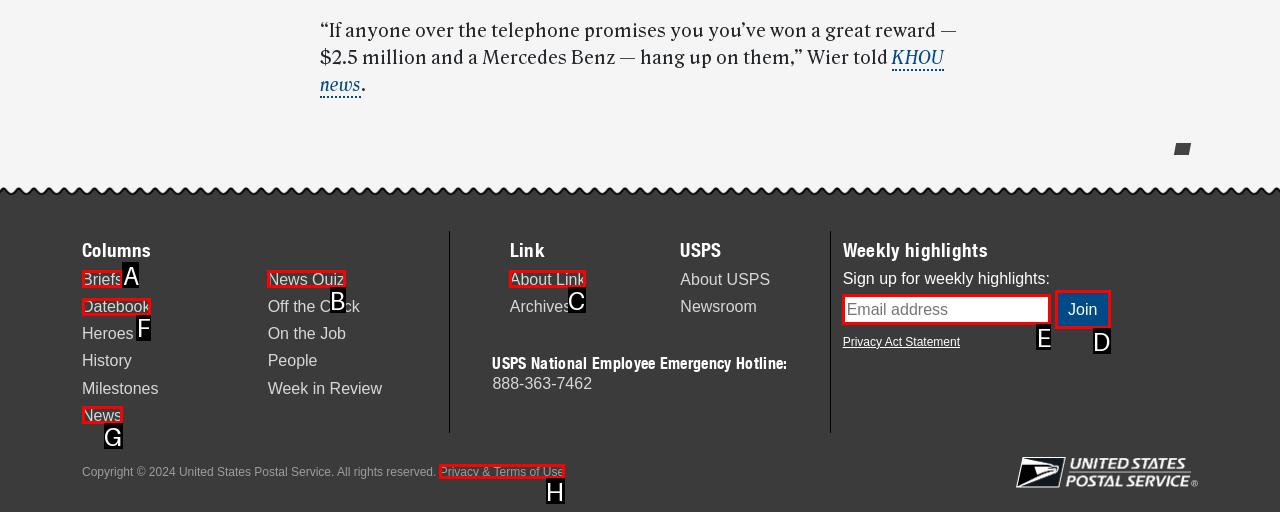Pick the option that corresponds to: Adore Graphixs & Dezigns
Provide the letter of the correct choice.

None